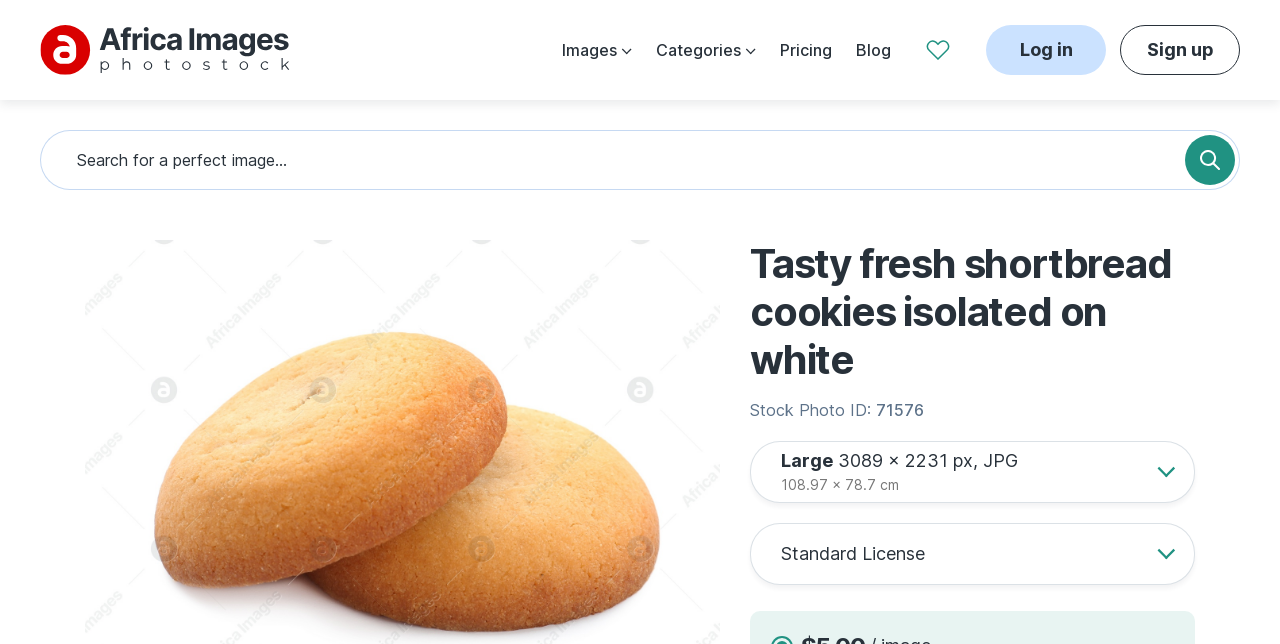Specify the bounding box coordinates of the region I need to click to perform the following instruction: "Click the 'Sign up' button". The coordinates must be four float numbers in the range of 0 to 1, i.e., [left, top, right, bottom].

[0.875, 0.039, 0.969, 0.116]